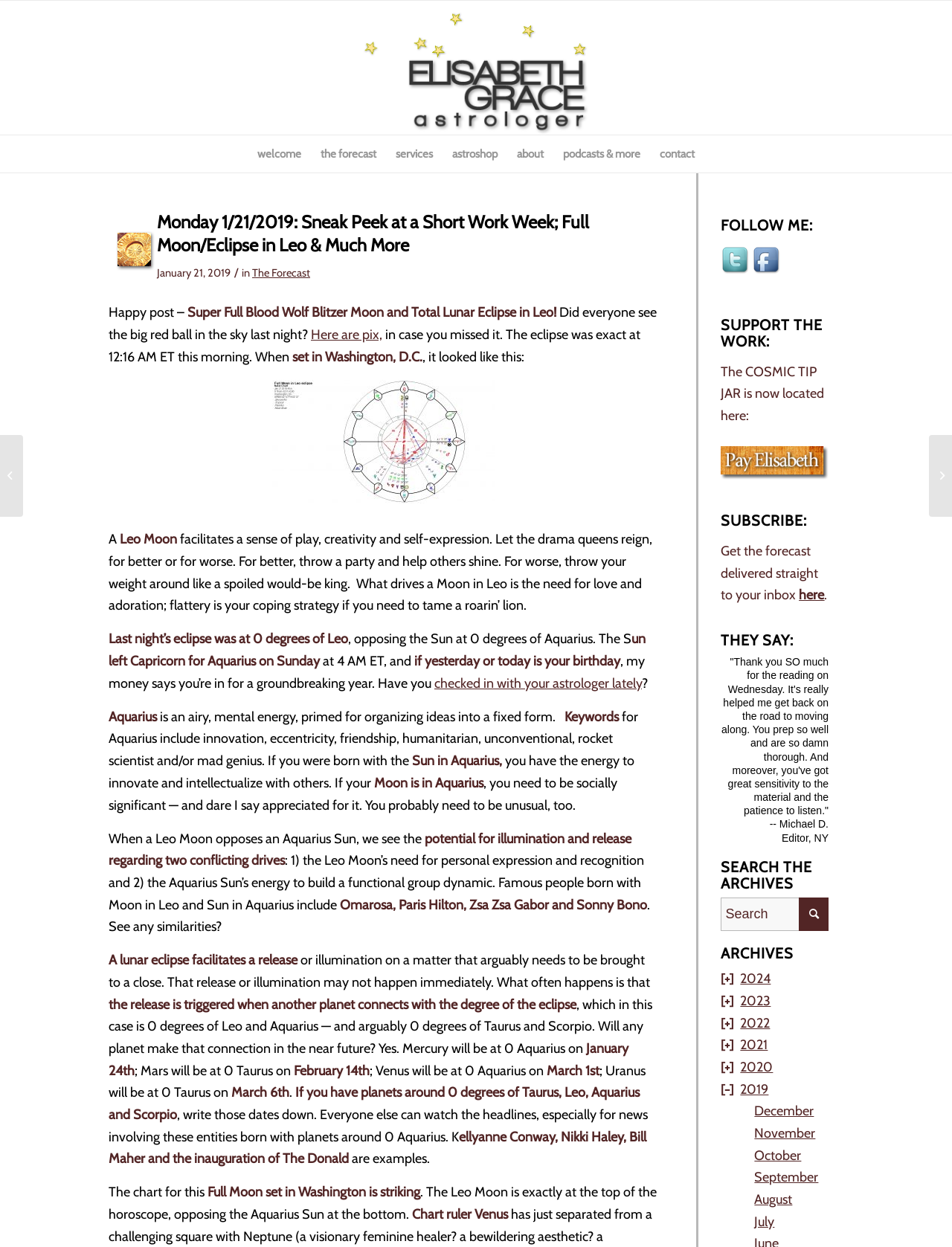Please locate the bounding box coordinates of the element that should be clicked to complete the given instruction: "Check the 'astroshop' link".

[0.465, 0.109, 0.533, 0.138]